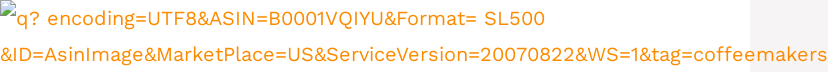Kindly respond to the following question with a single word or a brief phrase: 
What is the purpose of the image?

Visual reference